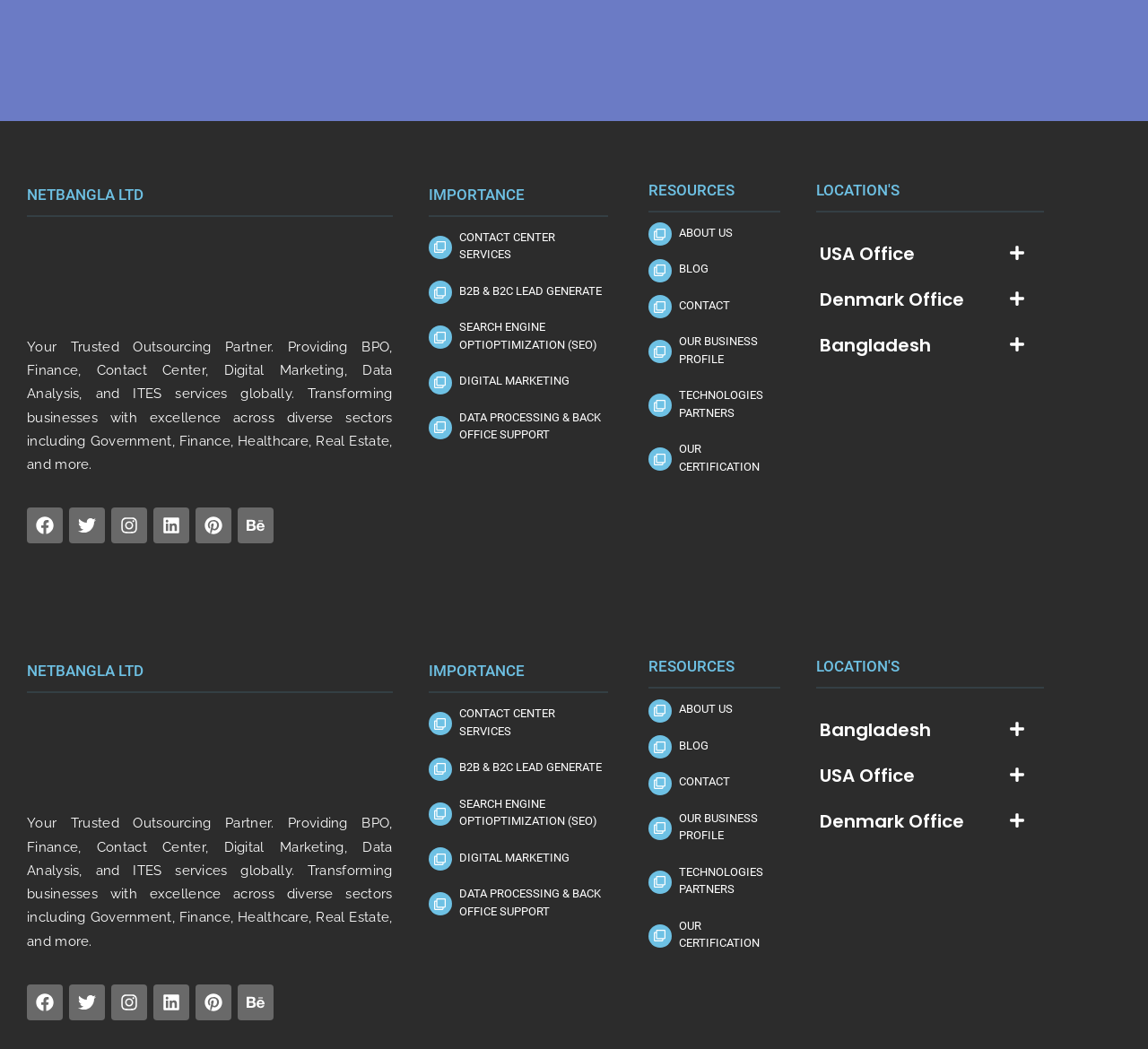How many office locations are there?
Please provide a single word or phrase as the answer based on the screenshot.

3